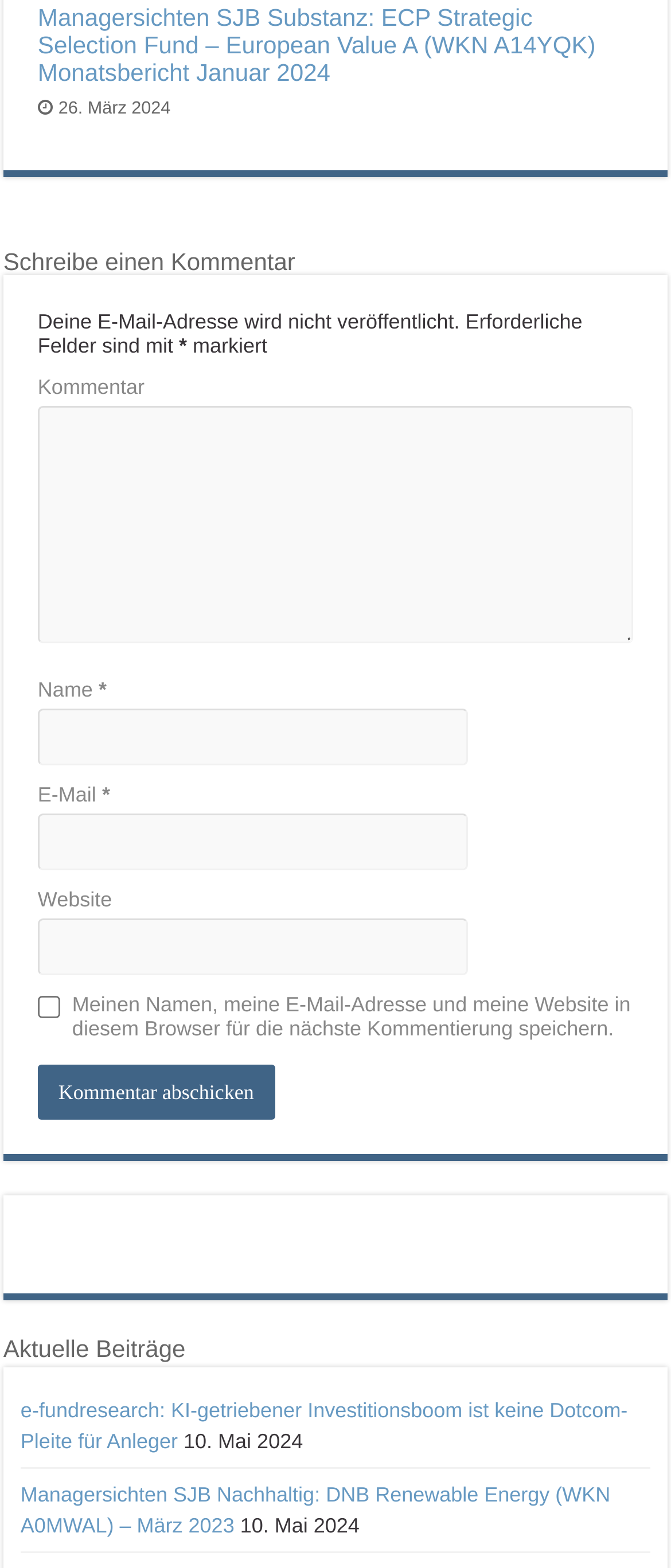Please find the bounding box coordinates of the element's region to be clicked to carry out this instruction: "Click on the 'Kommentar abschicken' button".

[0.056, 0.679, 0.409, 0.714]